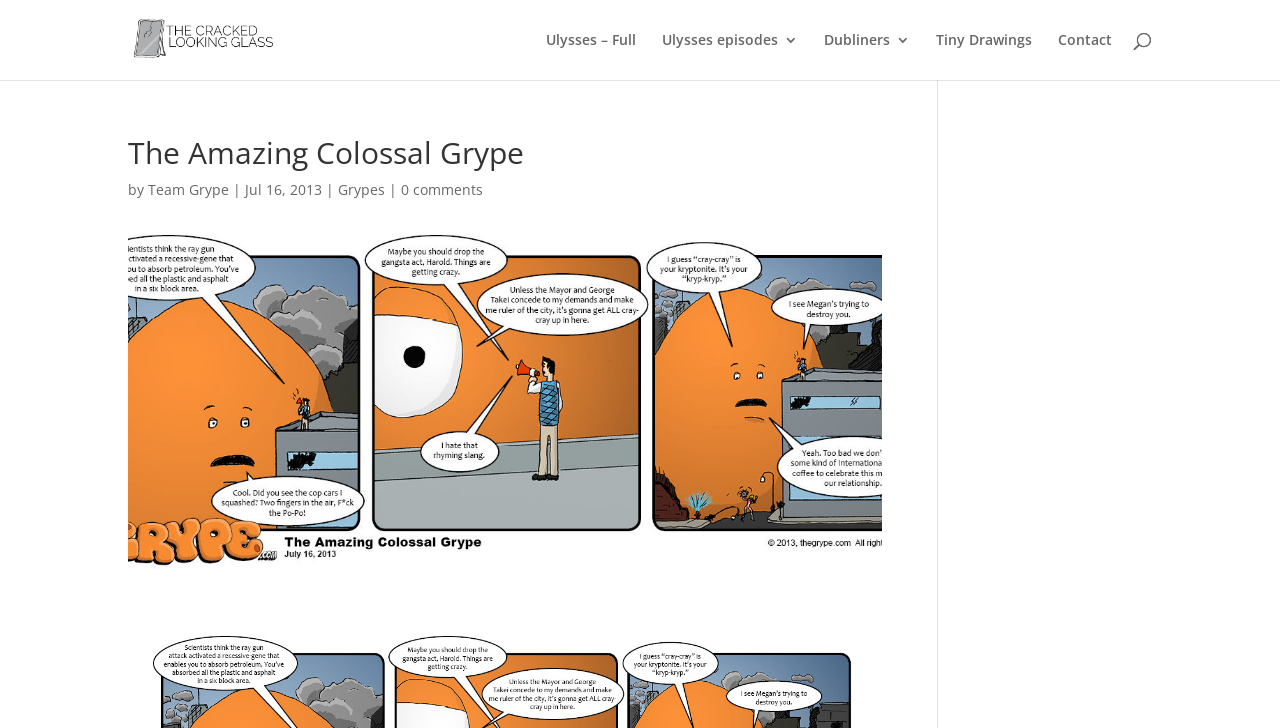Determine the bounding box coordinates in the format (top-left x, top-left y, bottom-right x, bottom-right y). Ensure all values are floating point numbers between 0 and 1. Identify the bounding box of the UI element described by: Ulysses episodes

[0.517, 0.045, 0.623, 0.11]